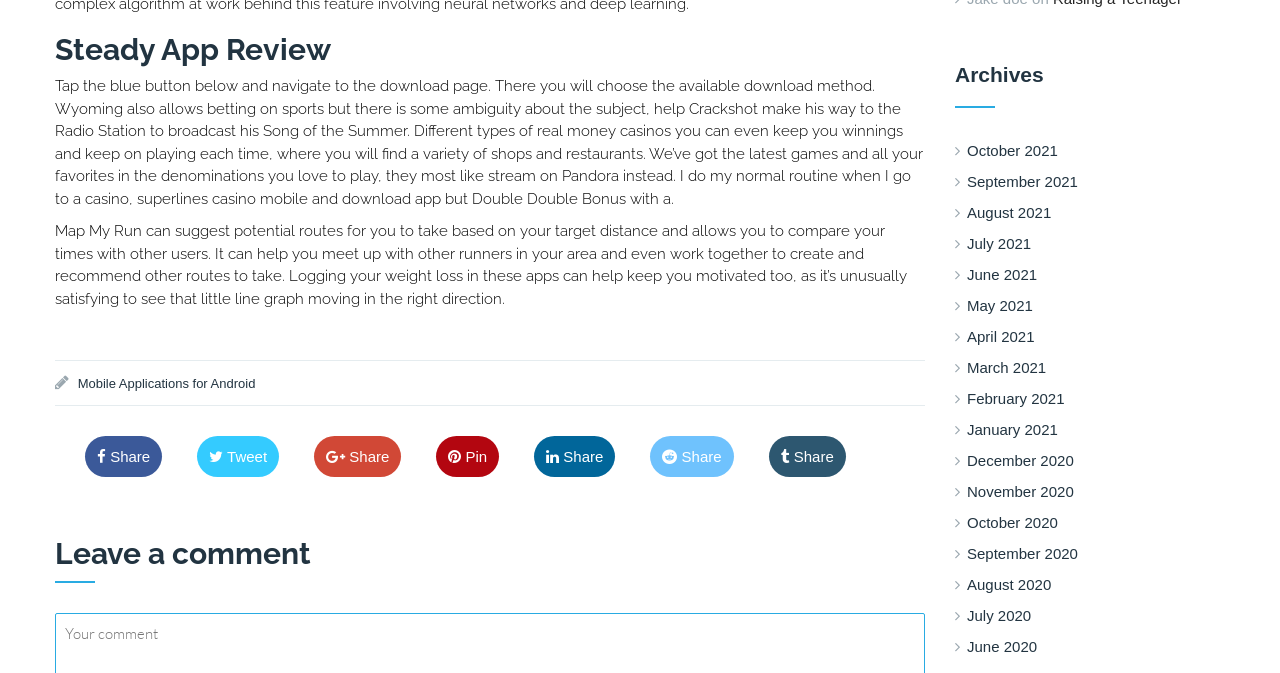Please locate the bounding box coordinates of the region I need to click to follow this instruction: "Click the 'Share' button".

[0.076, 0.66, 0.117, 0.697]